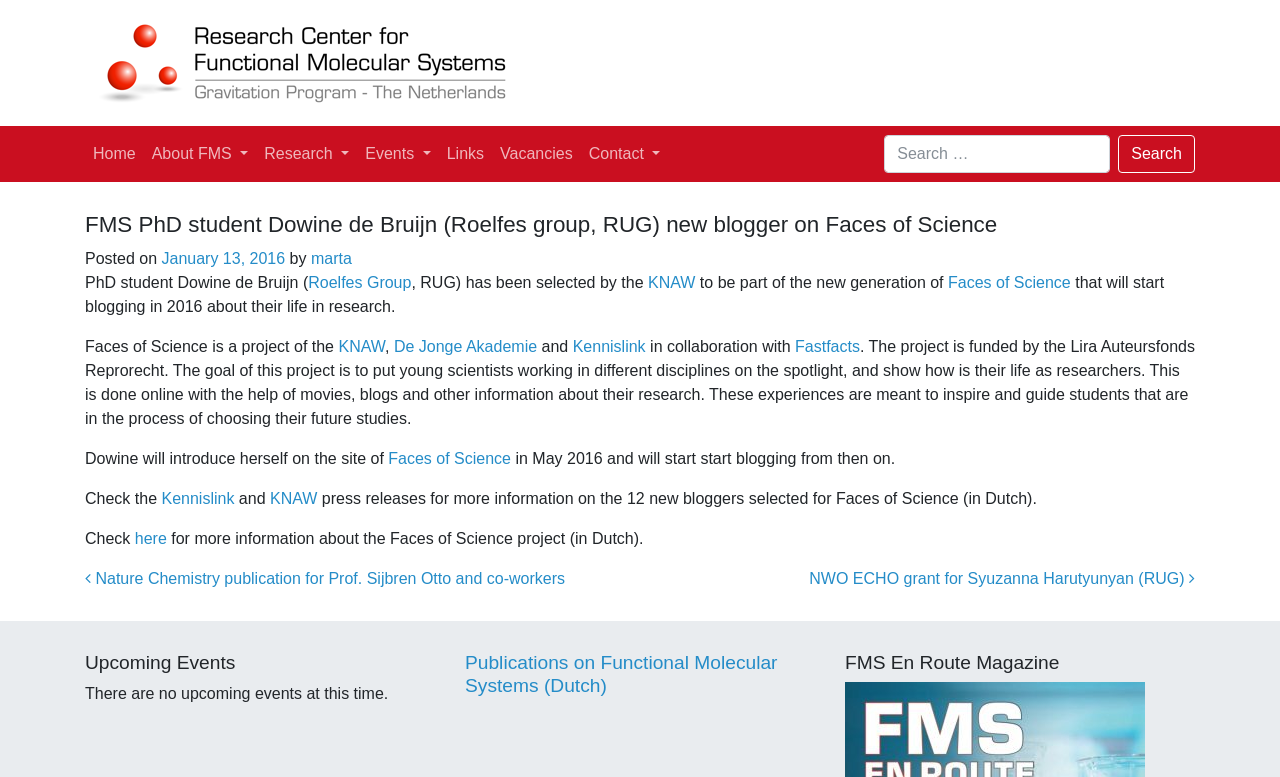Find the bounding box coordinates for the HTML element described as: "About FMS". The coordinates should consist of four float values between 0 and 1, i.e., [left, top, right, bottom].

[0.112, 0.172, 0.2, 0.224]